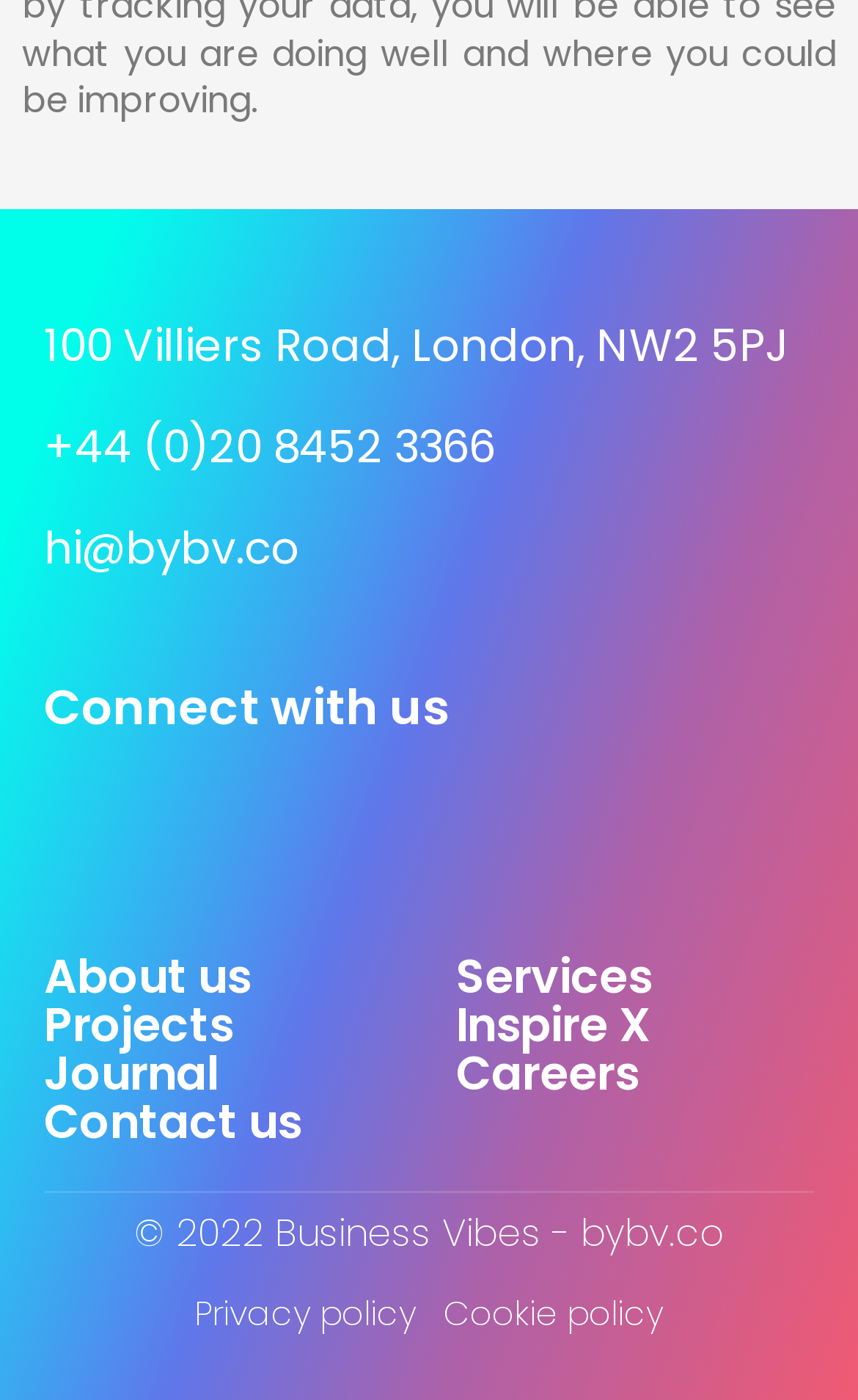Please reply to the following question with a single word or a short phrase:
How many links are there in the footer section?

7